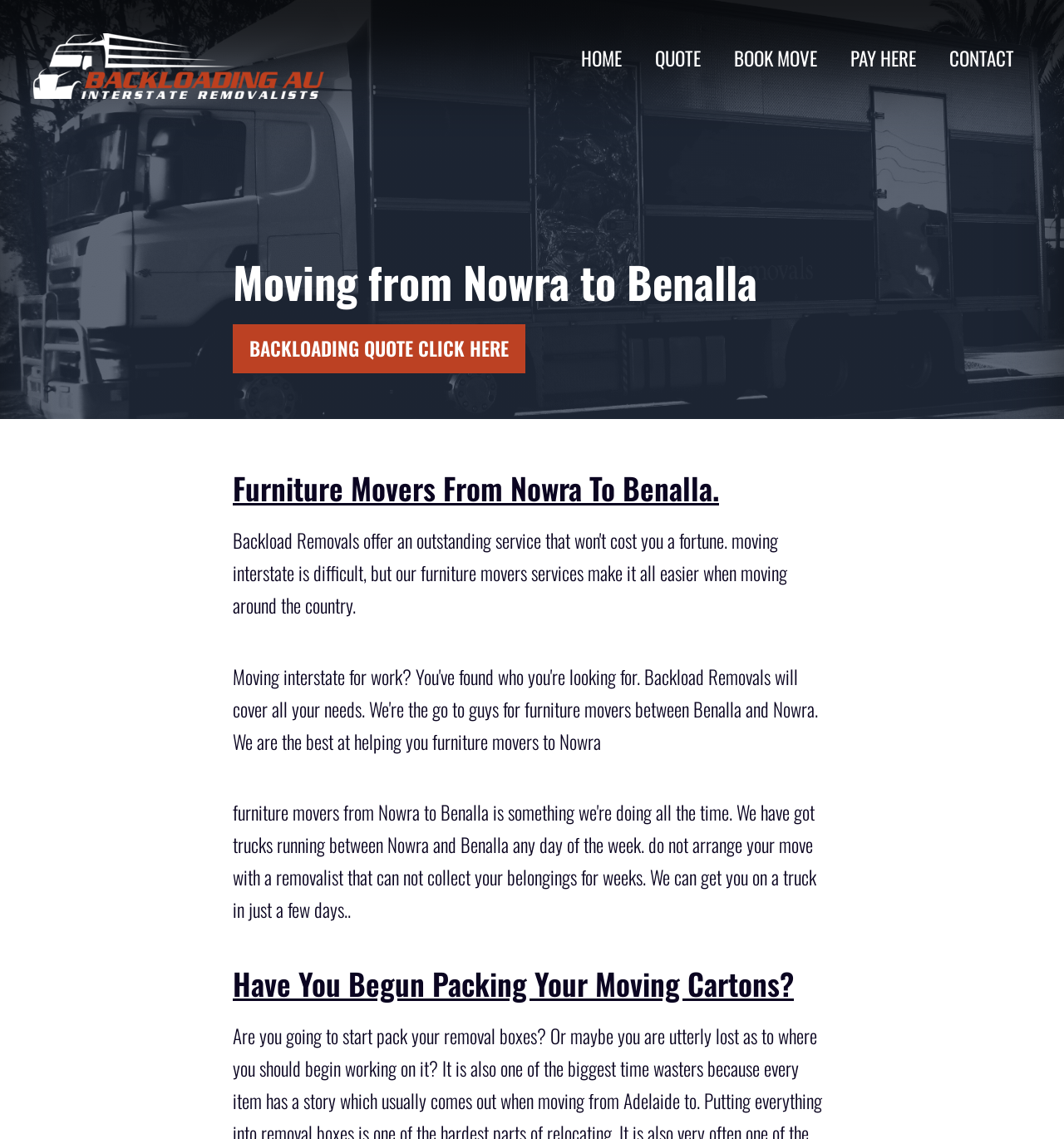What is the purpose of the 'BACKLOADING QUOTE CLICK HERE' link?
Using the information from the image, answer the question thoroughly.

The link 'BACKLOADING QUOTE CLICK HERE' is likely intended to allow users to get a quote for their backloading needs, as it is placed prominently on the page.